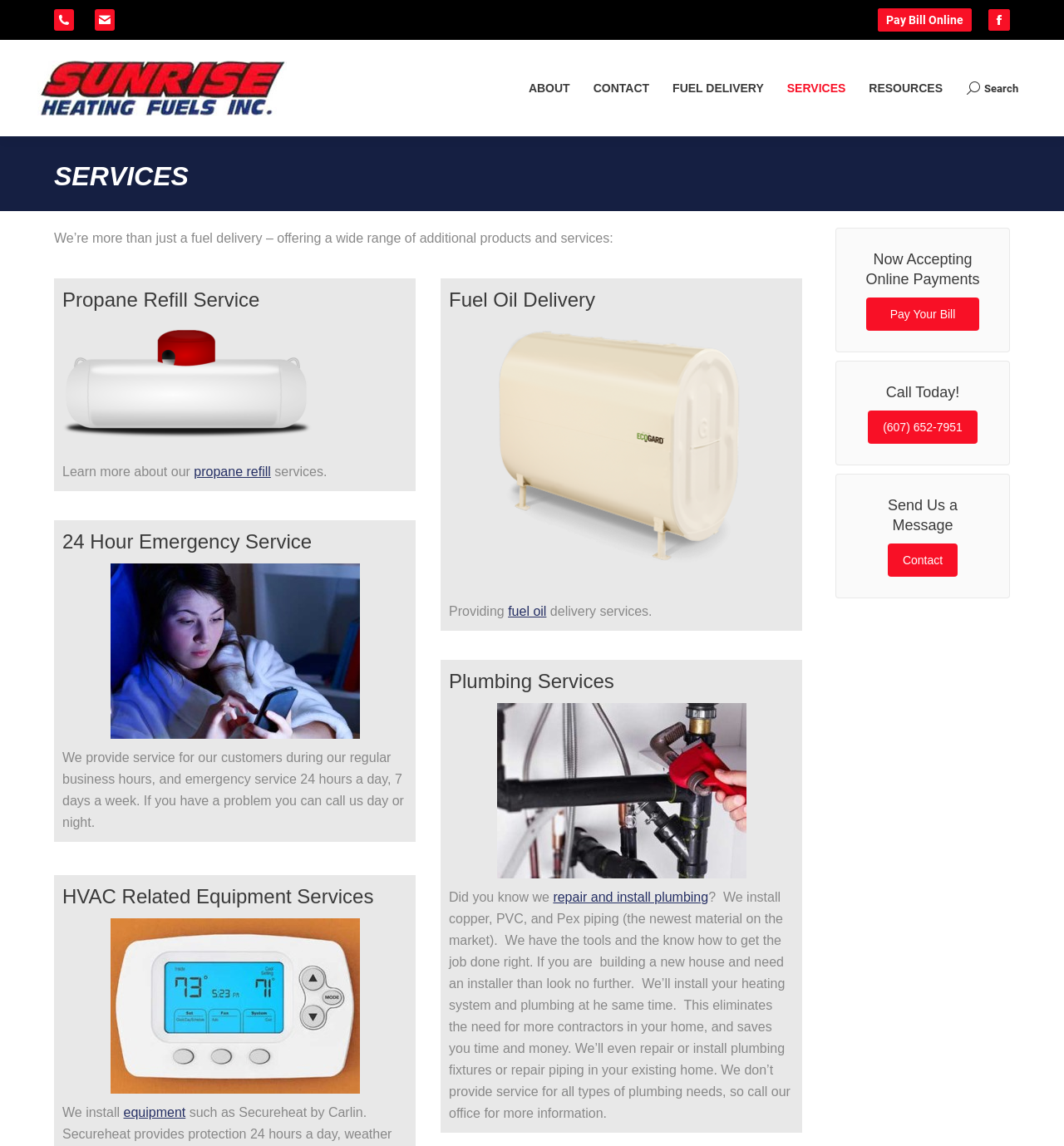Please identify the bounding box coordinates of the area that needs to be clicked to follow this instruction: "View Briefing Room".

None